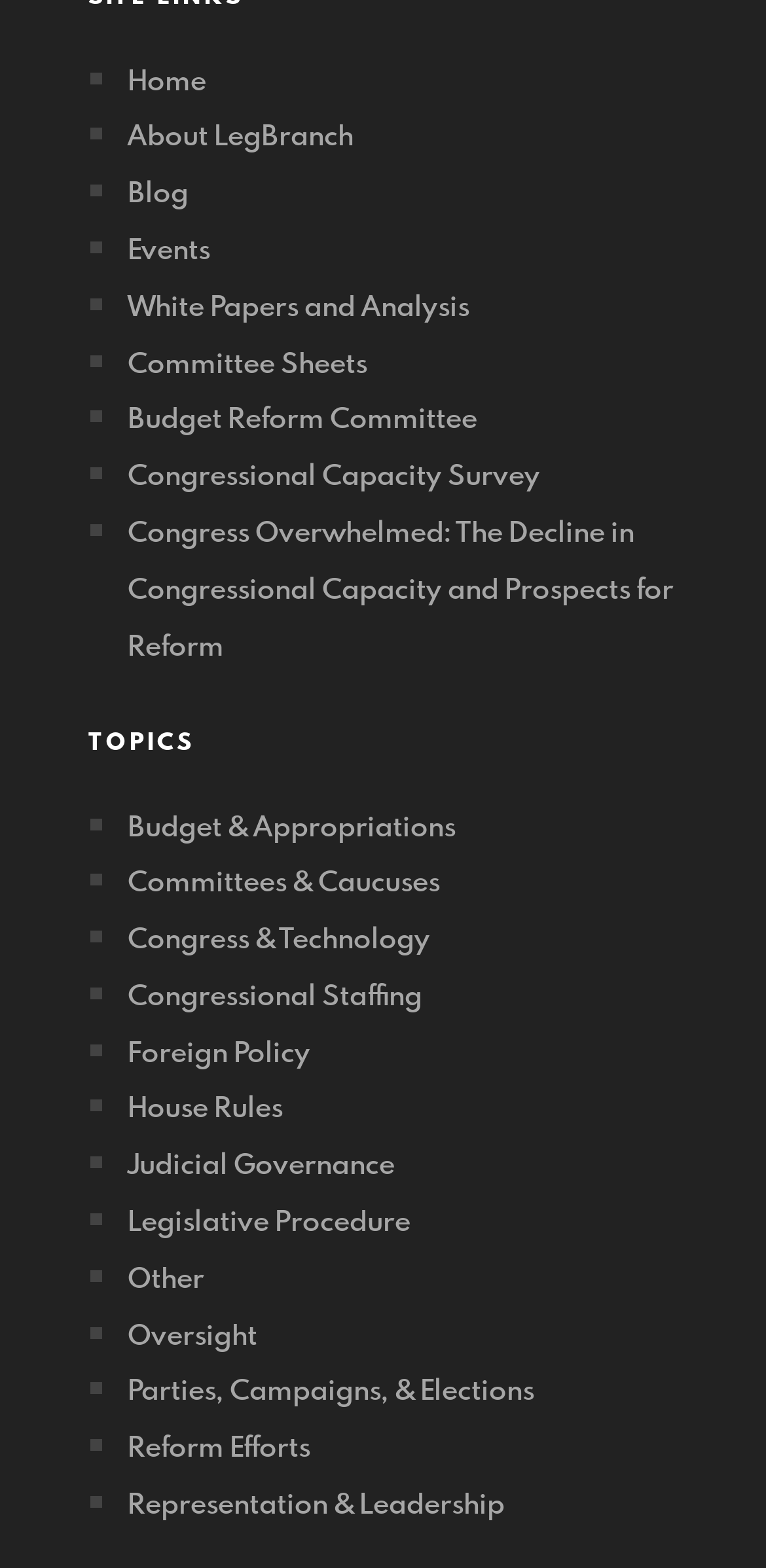Analyze the image and give a detailed response to the question:
How many topic categories are listed on the webpage?

I counted the number of topic categories listed on the webpage, starting from 'Budget & Appropriations' and ending at 'Representation & Leadership', and found 17 categories.